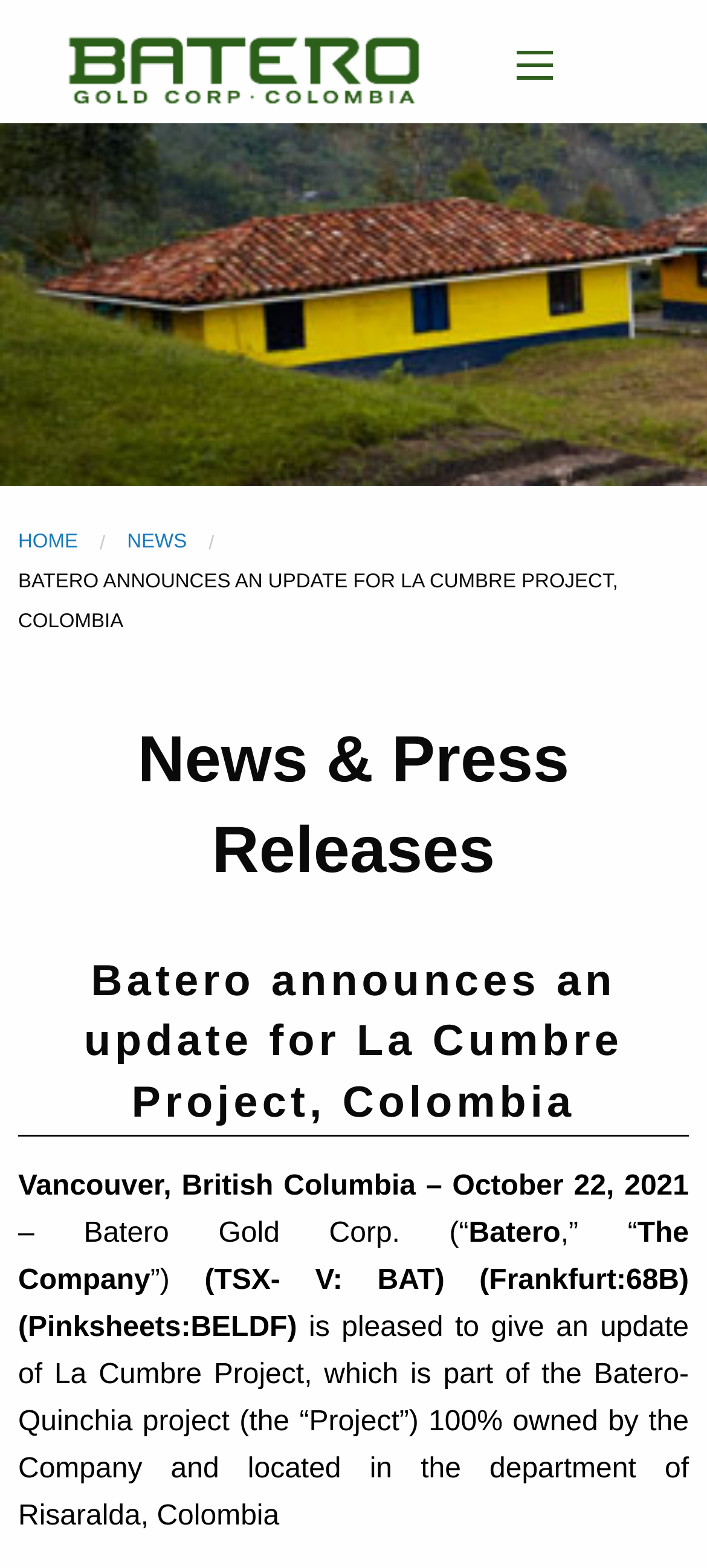What is the date of the announcement?
Respond to the question with a single word or phrase according to the image.

October 22, 2021